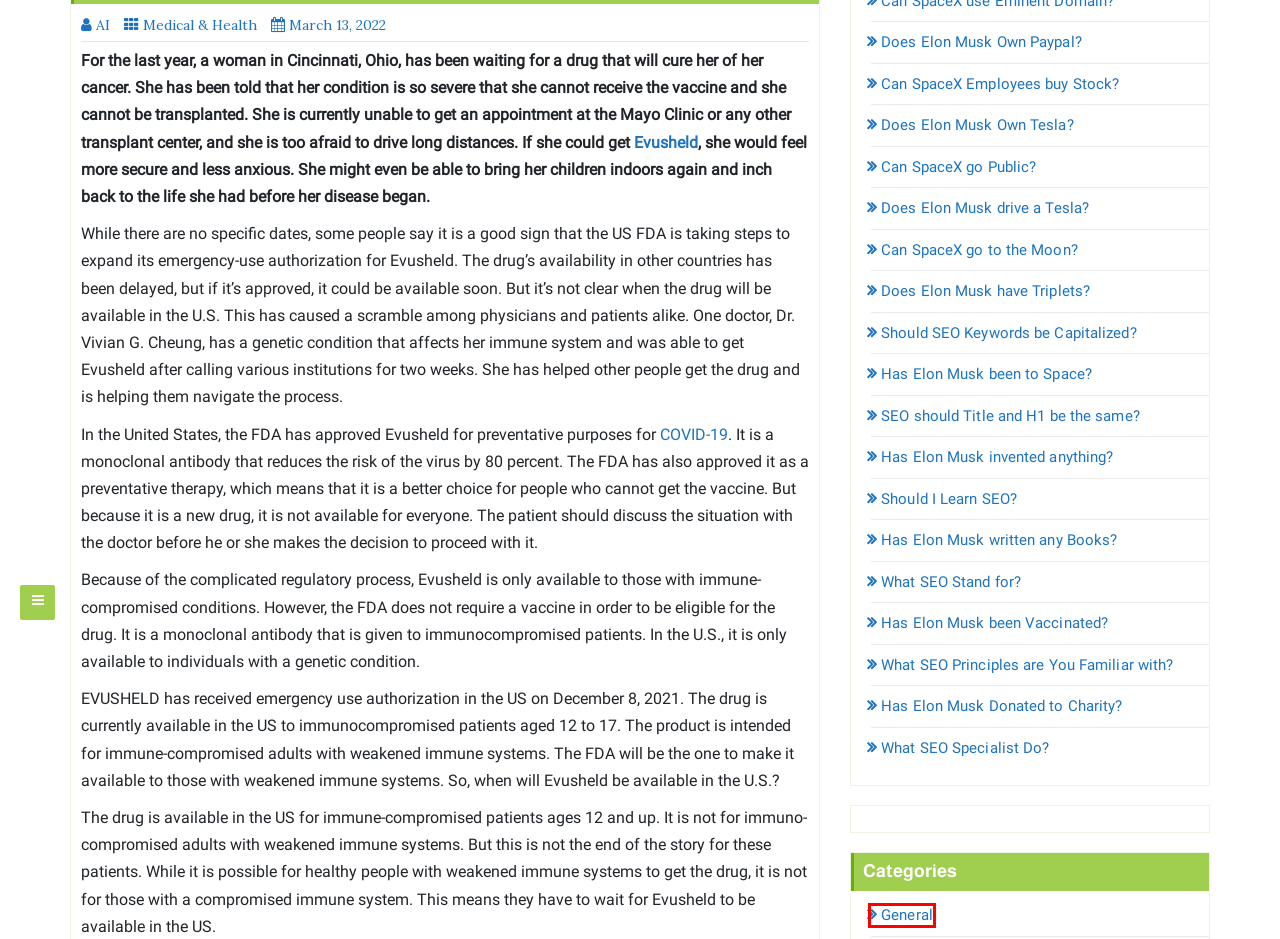Look at the screenshot of a webpage with a red bounding box and select the webpage description that best corresponds to the new page after clicking the element in the red box. Here are the options:
A. How is Evusheld administered? - ALL GLOBAL
B. Can Evusheld be given in the arm? - ALL GLOBAL
C. Does Elon Musk have a Degree? - ALL GLOBAL
D. Does Elon Musk Own Tesla? - ALL GLOBAL
E. Does Elon Musk have Triplets? - ALL GLOBAL
F. Global Information Lookup
G. When Evusheld Available? - ALL GLOBAL
H. Does Evusheld have side effects? - ALL GLOBAL

E